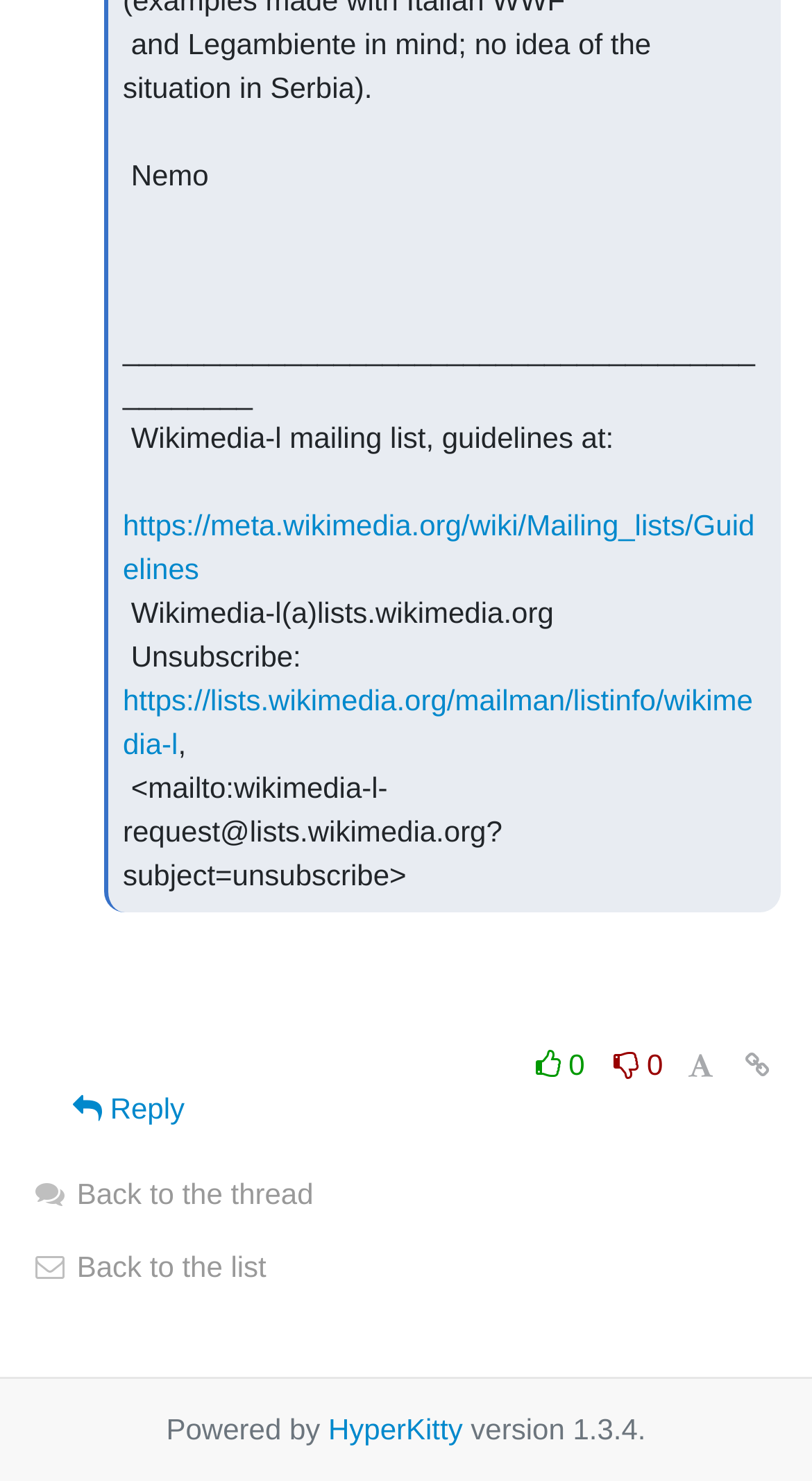Specify the bounding box coordinates of the element's region that should be clicked to achieve the following instruction: "Unsubscribe from the mailing list". The bounding box coordinates consist of four float numbers between 0 and 1, in the format [left, top, right, bottom].

[0.151, 0.402, 0.682, 0.454]